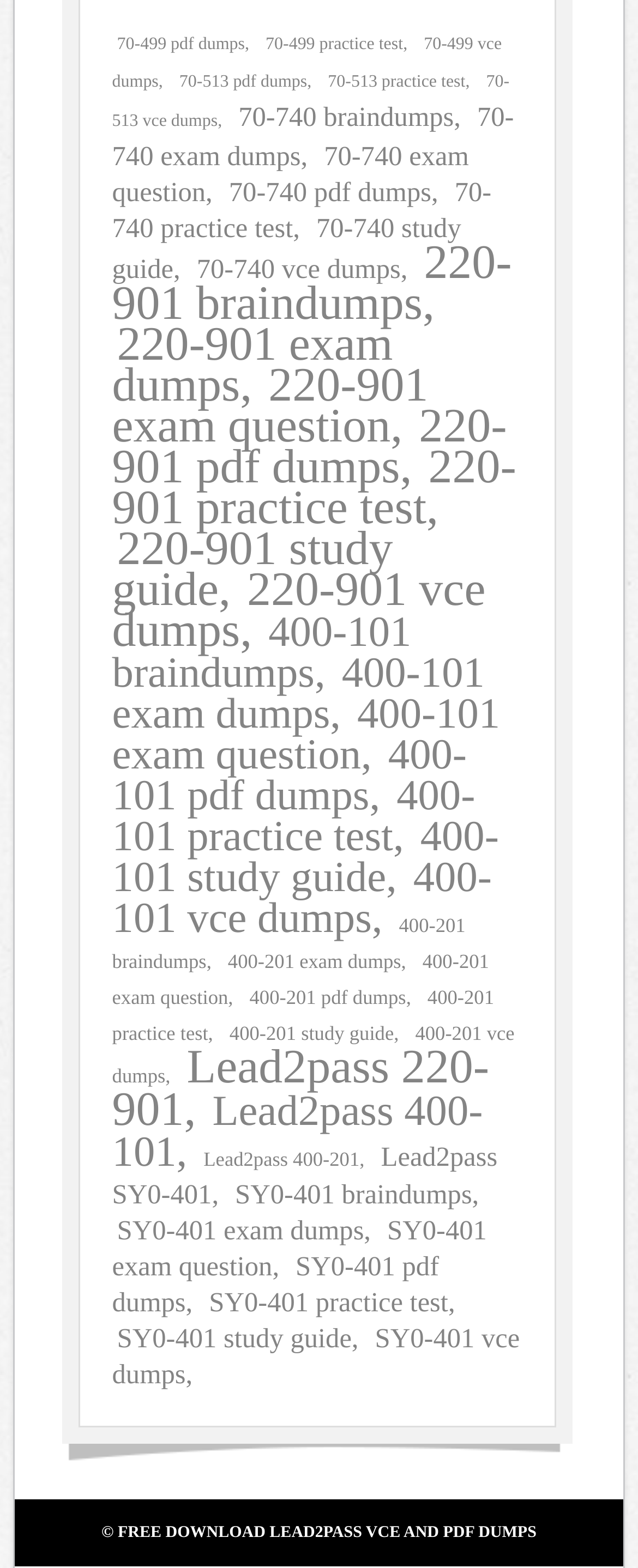What is the copyright information mentioned on the webpage?
Provide a detailed and extensive answer to the question.

The copyright information is mentioned at the bottom of the webpage, which states 'FREE DOWNLOAD LEAD2PASS VCE AND PDF DUMPS'.